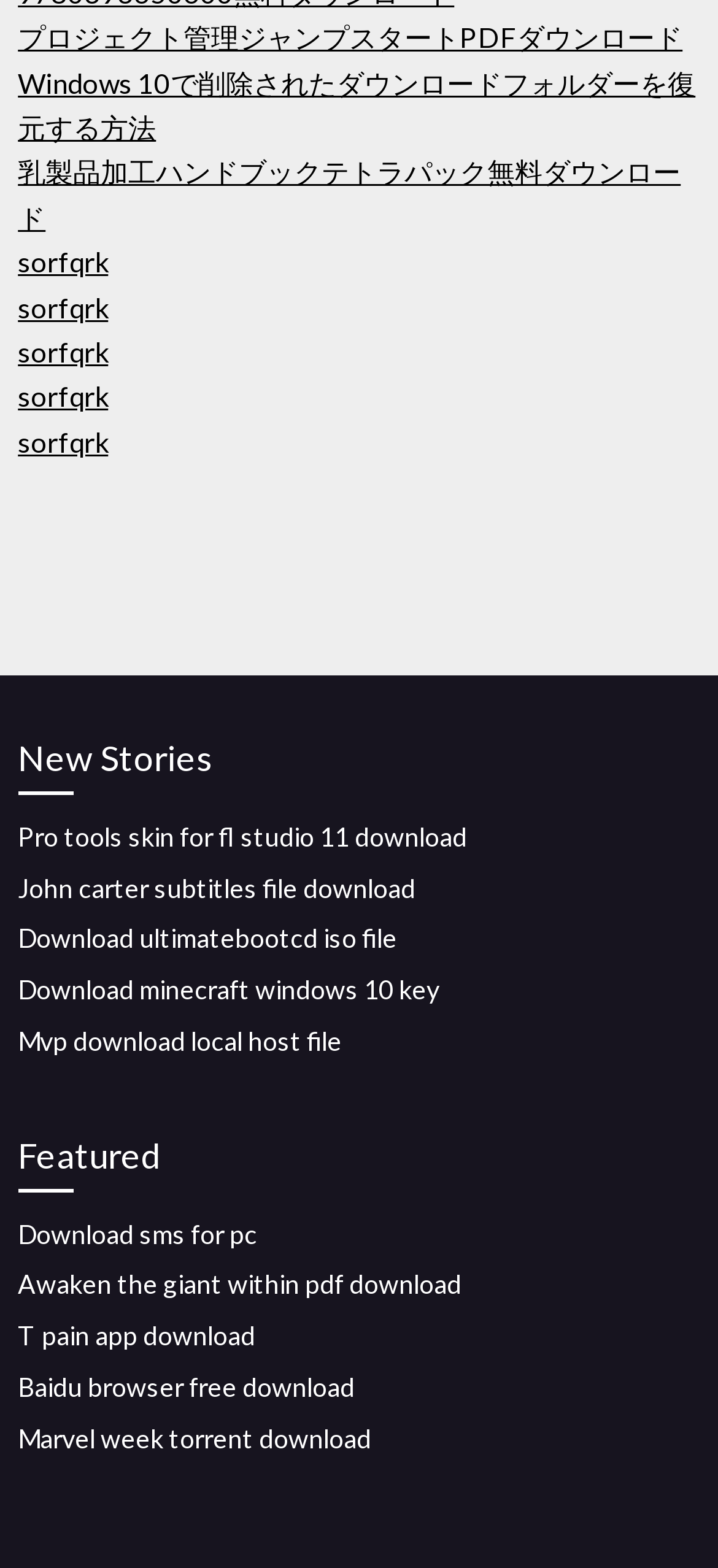Determine the bounding box coordinates of the clickable element necessary to fulfill the instruction: "Download Pro tools skin for fl studio 11". Provide the coordinates as four float numbers within the 0 to 1 range, i.e., [left, top, right, bottom].

[0.025, 0.523, 0.651, 0.543]